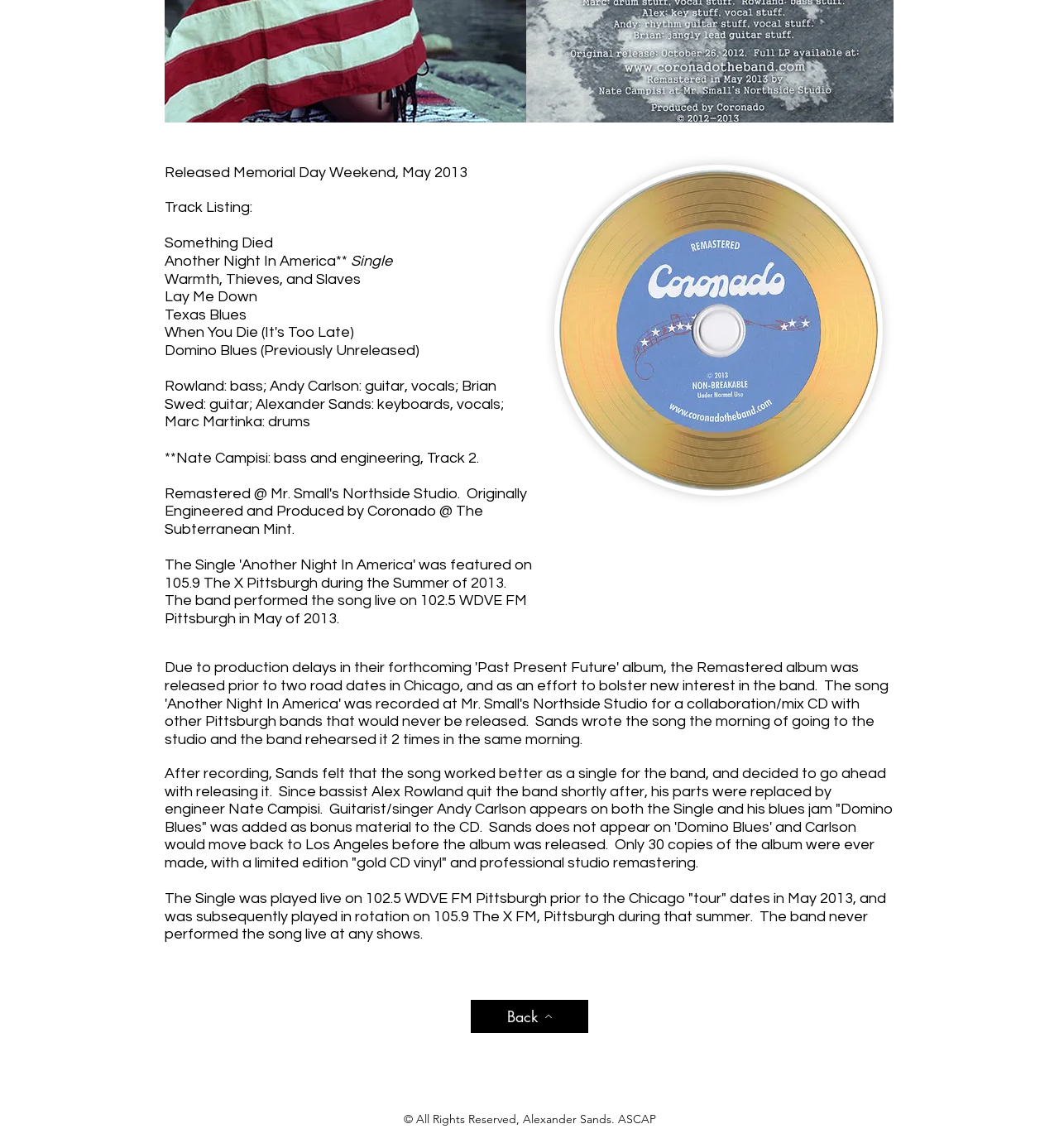How many copies of the album were made?
Please provide a detailed and comprehensive answer to the question.

The text states 'Only 30 copies of the album were ever made...' which provides the answer to the question.